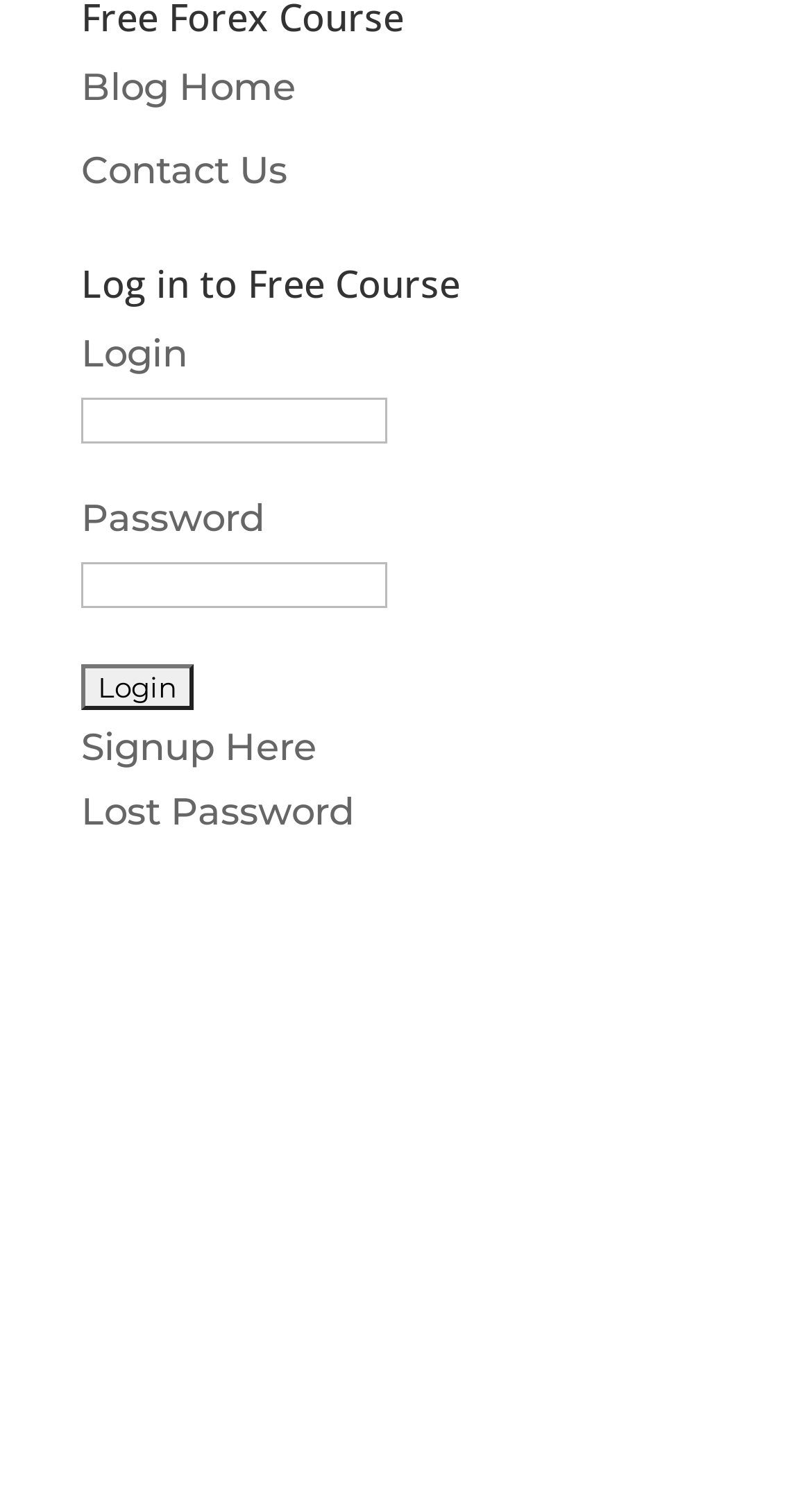Specify the bounding box coordinates of the element's region that should be clicked to achieve the following instruction: "Enter username in the login field". The bounding box coordinates consist of four float numbers between 0 and 1, in the format [left, top, right, bottom].

[0.1, 0.266, 0.477, 0.296]